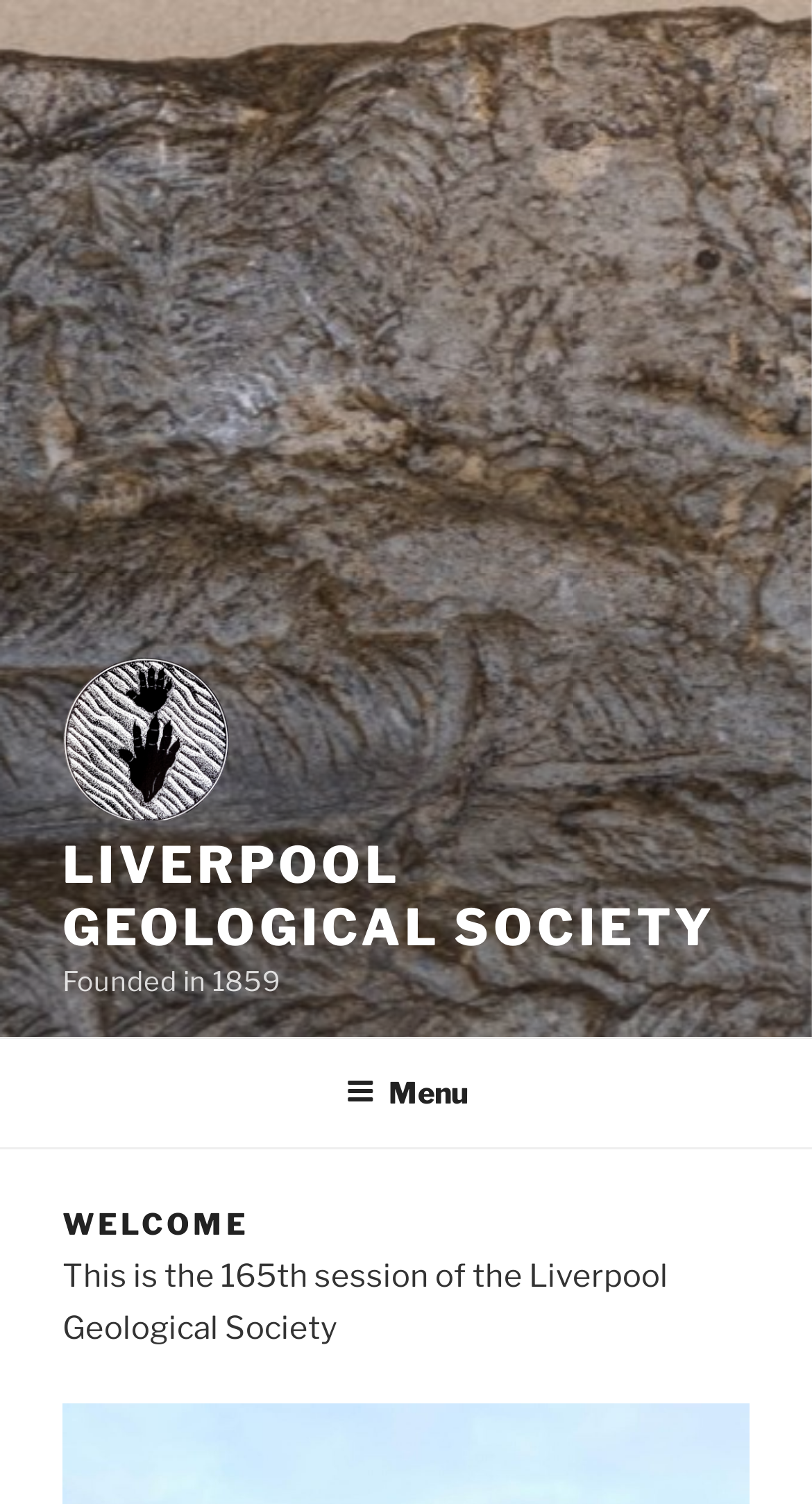Could you please study the image and provide a detailed answer to the question:
When was the Liverpool Geological Society founded?

The founding year of the Liverpool Geological Society can be found just below the society's name, where it is written as 'Founded in 1859'.